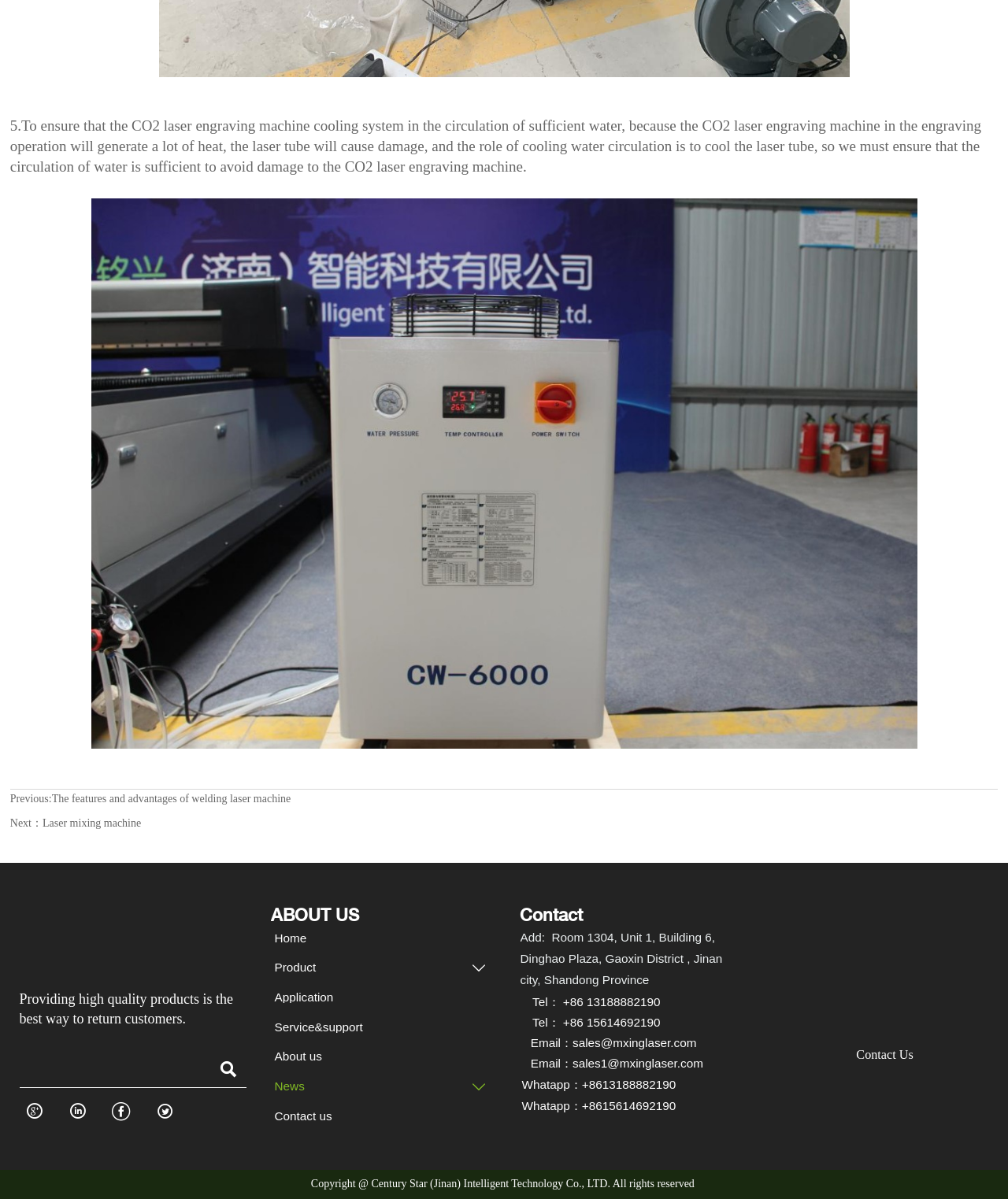Determine the bounding box coordinates of the section to be clicked to follow the instruction: "Click the link to contact us". The coordinates should be given as four float numbers between 0 and 1, formatted as [left, top, right, bottom].

[0.264, 0.921, 0.49, 0.94]